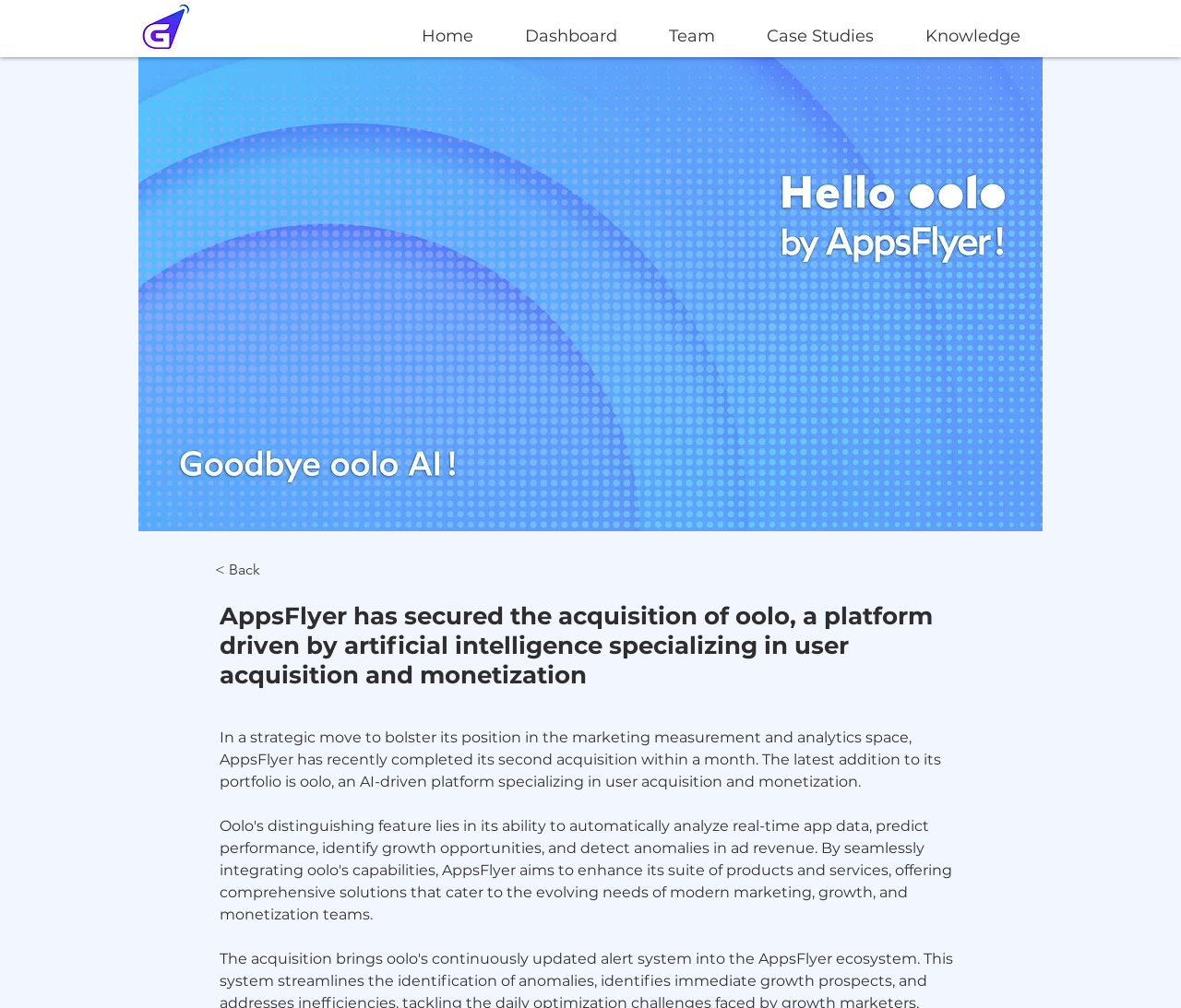Respond to the following question with a brief word or phrase:
What is the topic of the webpage content?

Acquisition